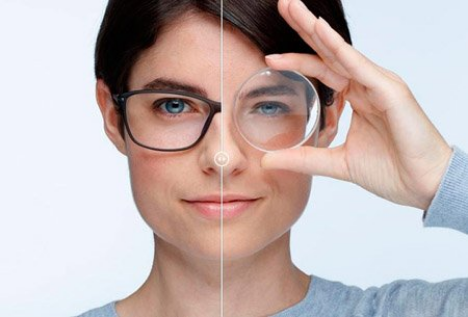Please provide a detailed answer to the question below by examining the image:
What is the background of the image?

The background of the image is neutral, which ensures that the focus remains on the woman's expression and the eyewear, as stated in the caption.